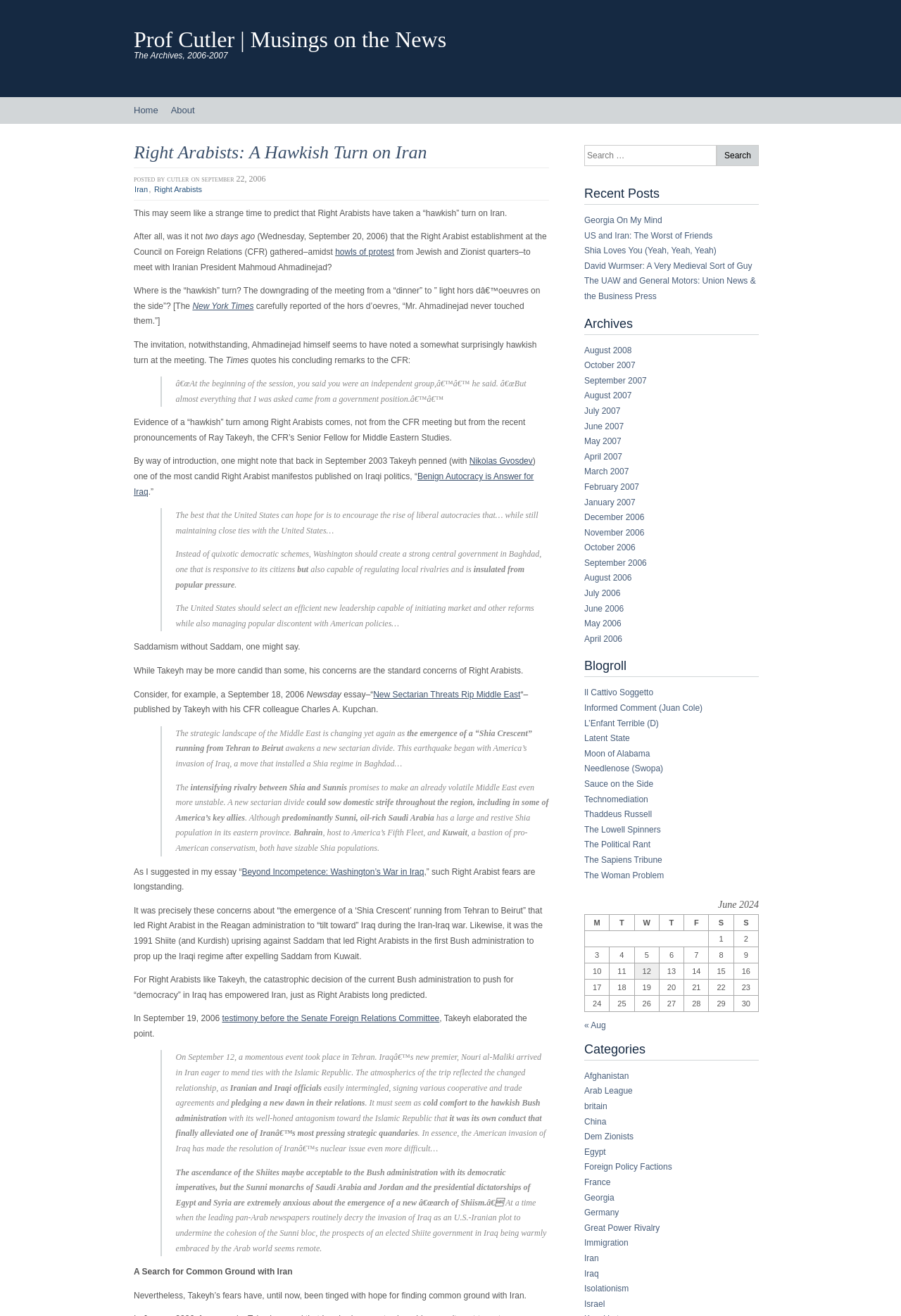Please identify the bounding box coordinates of the clickable area that will fulfill the following instruction: "check the post on september 22, 2006". The coordinates should be in the format of four float numbers between 0 and 1, i.e., [left, top, right, bottom].

[0.212, 0.132, 0.295, 0.139]